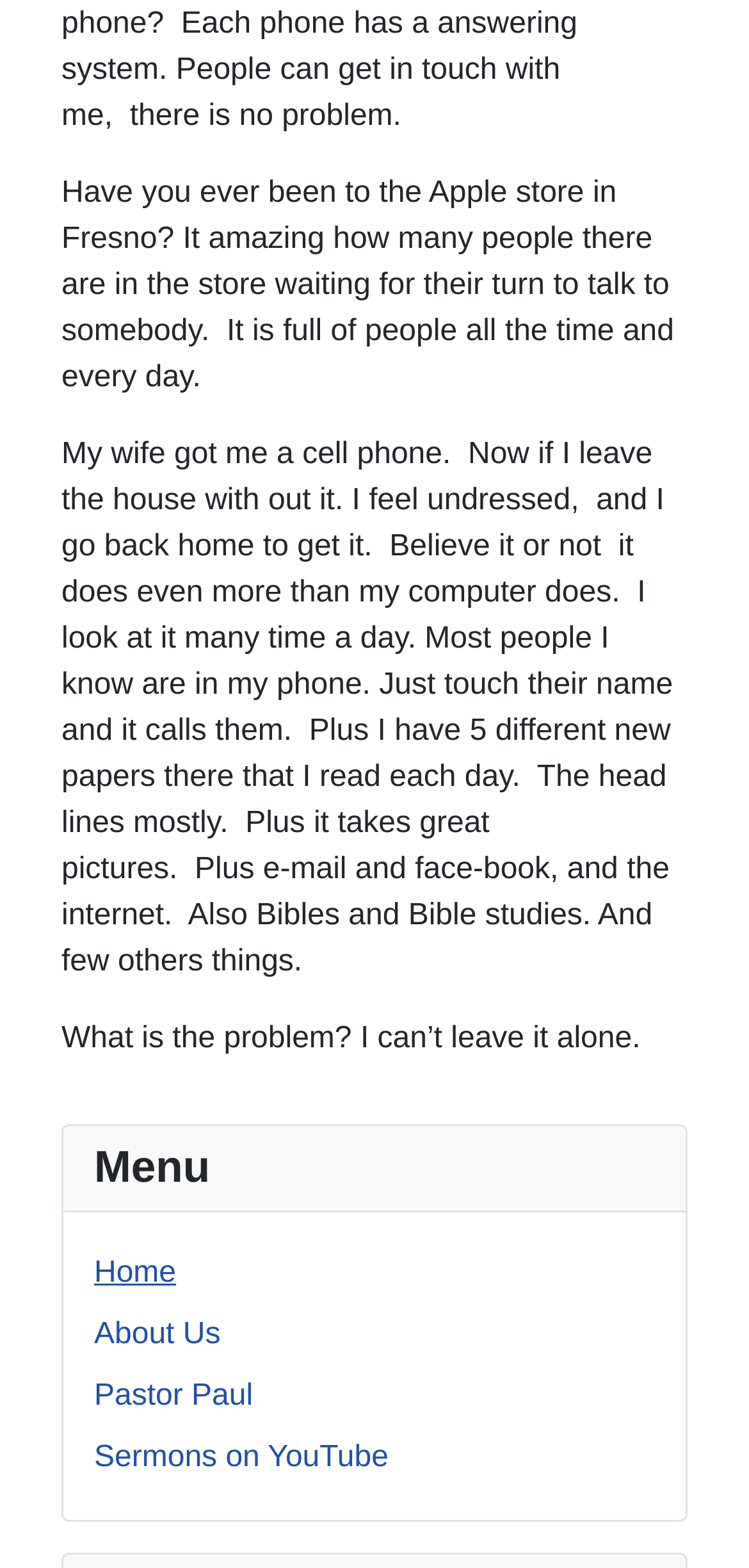What did the author's wife get for them?
Look at the image and answer the question using a single word or phrase.

A cell phone